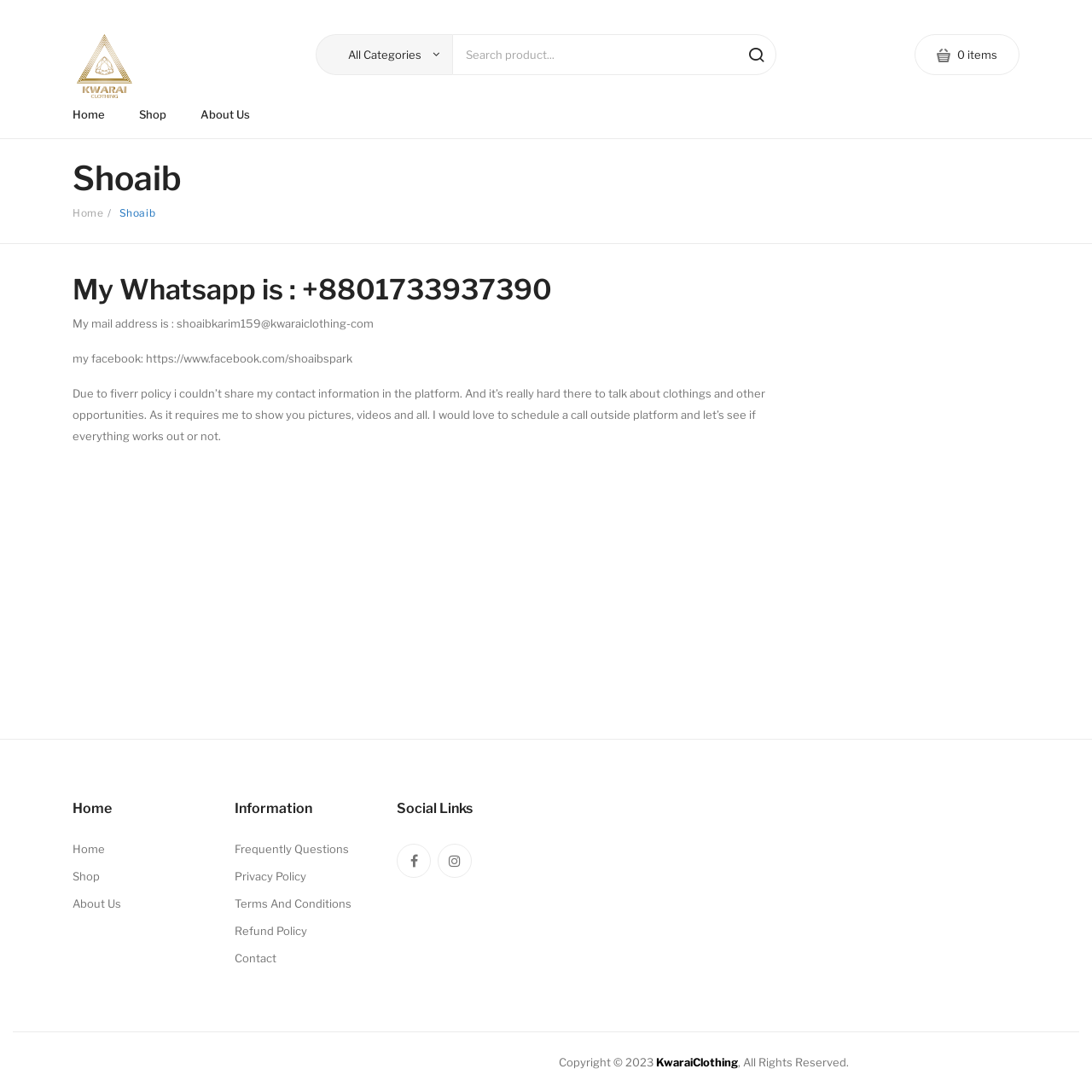What is the Facebook link provided on the webpage?
Provide a short answer using one word or a brief phrase based on the image.

https://www.facebook.com/shoaibspark